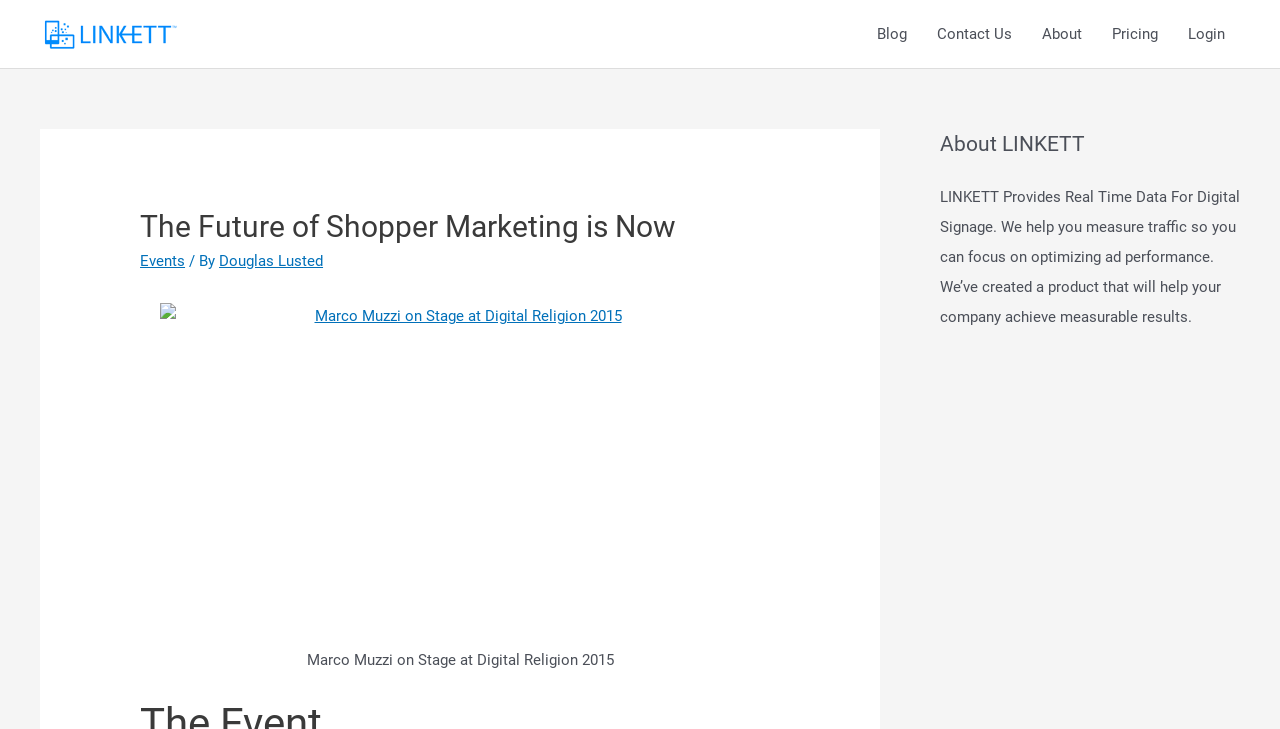Answer the following query with a single word or phrase:
What is the name of the person mentioned on the webpage?

Douglas Lusted